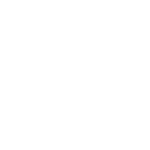What kind of products does the company offer?
From the image, provide a succinct answer in one word or a short phrase.

solar kits, LED lights, power solutions